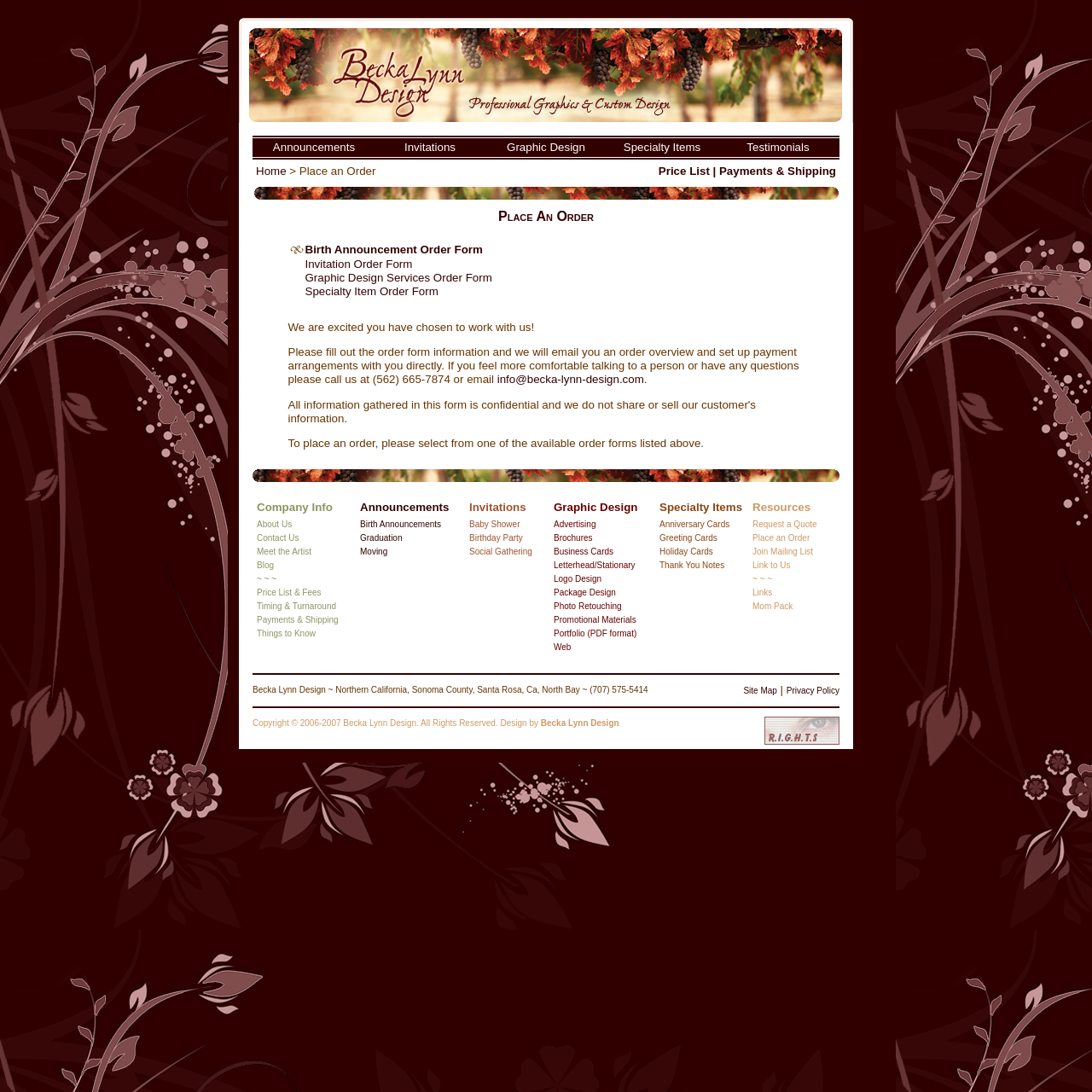Could you highlight the region that needs to be clicked to execute the instruction: "fill out the Birth Announcement Order Form"?

[0.279, 0.223, 0.442, 0.234]